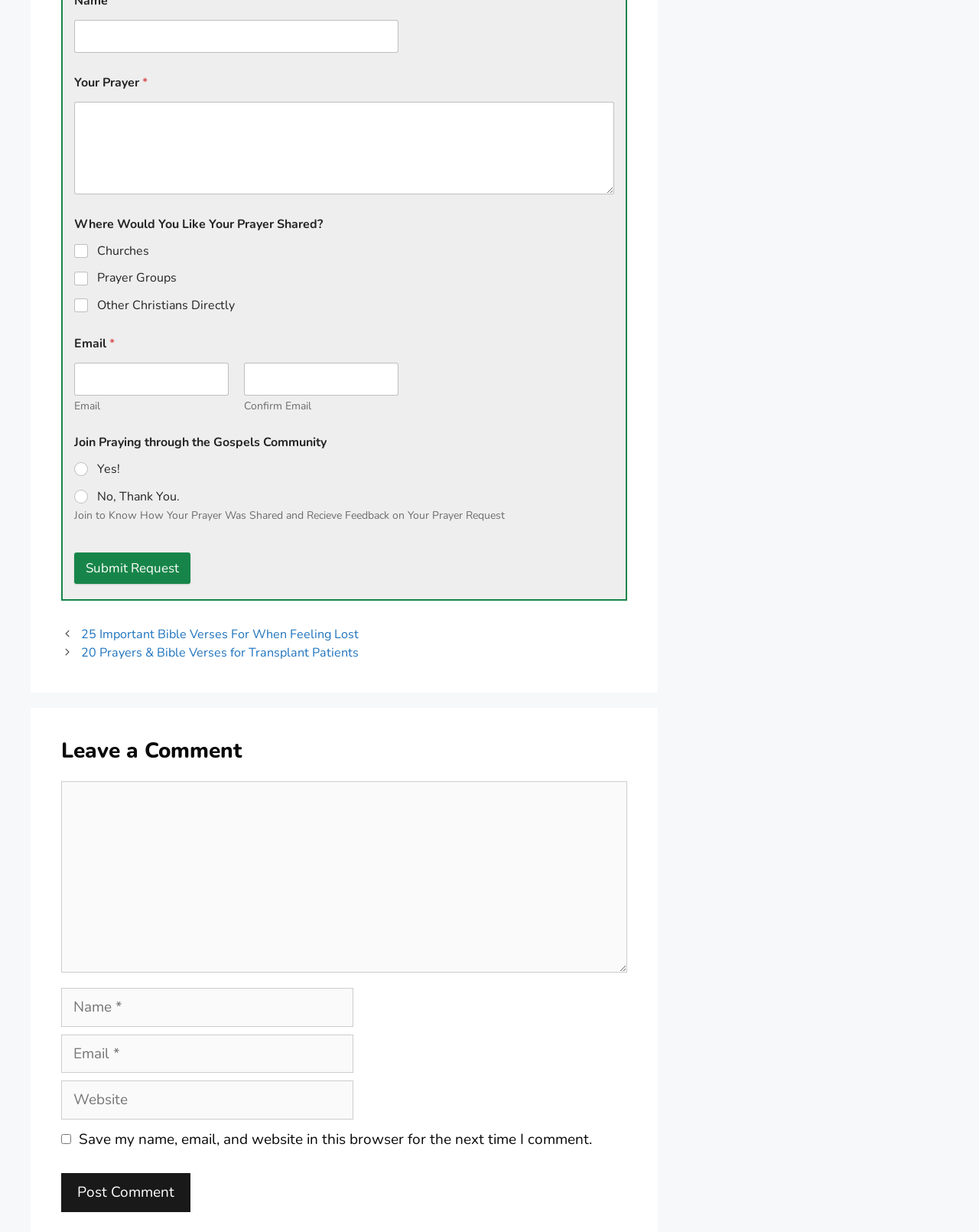Provide a one-word or one-phrase answer to the question:
What is the function of the checkboxes under 'Where Would You Like Your Prayer Shared?'

To select prayer sharing options